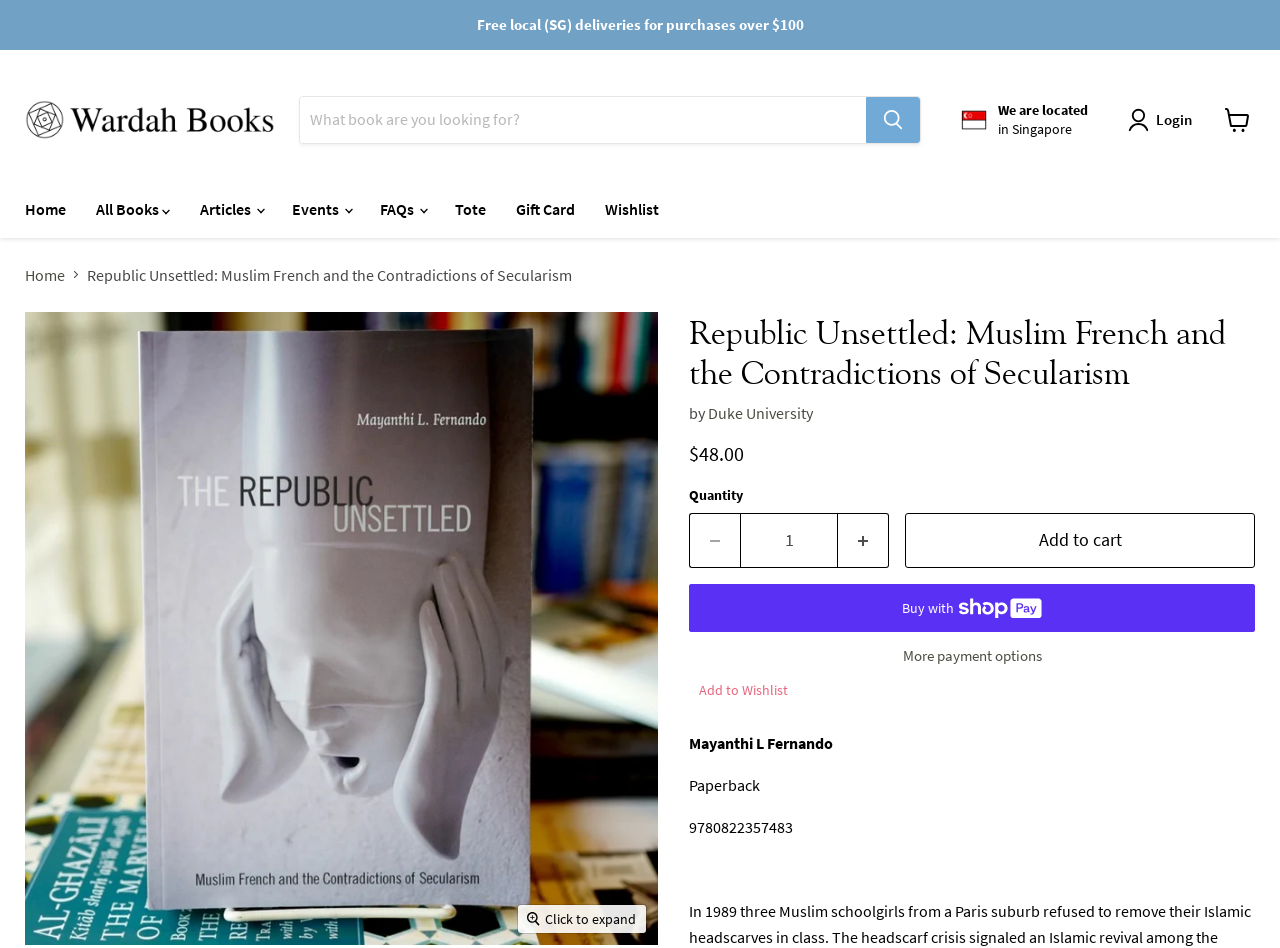Is the book available for purchase?
Look at the screenshot and respond with one word or a short phrase.

Yes